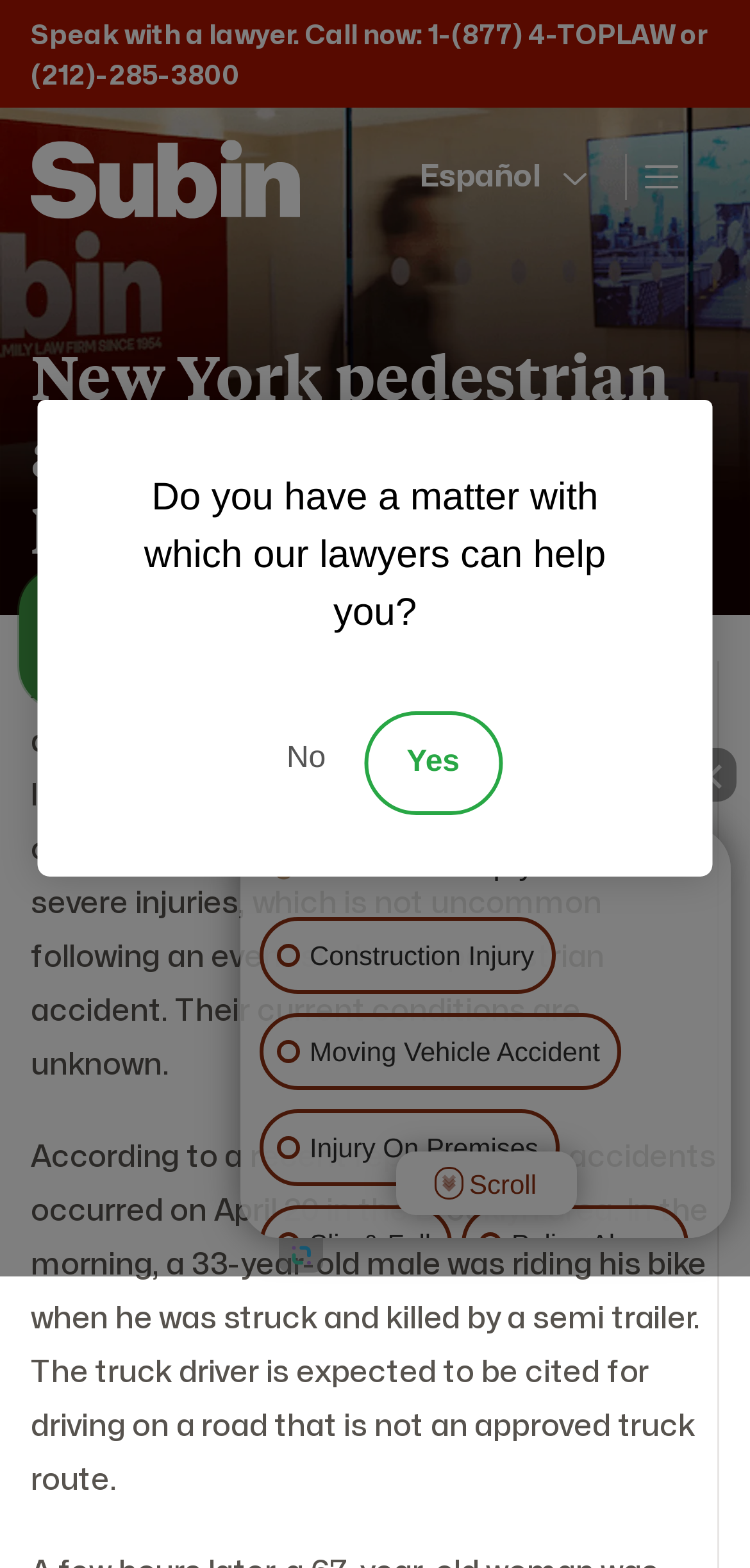Given the description of the UI element: "aria-label="Open navigation"", predict the bounding box coordinates in the form of [left, top, right, bottom], with each value being a float between 0 and 1.

[0.856, 0.098, 0.959, 0.147]